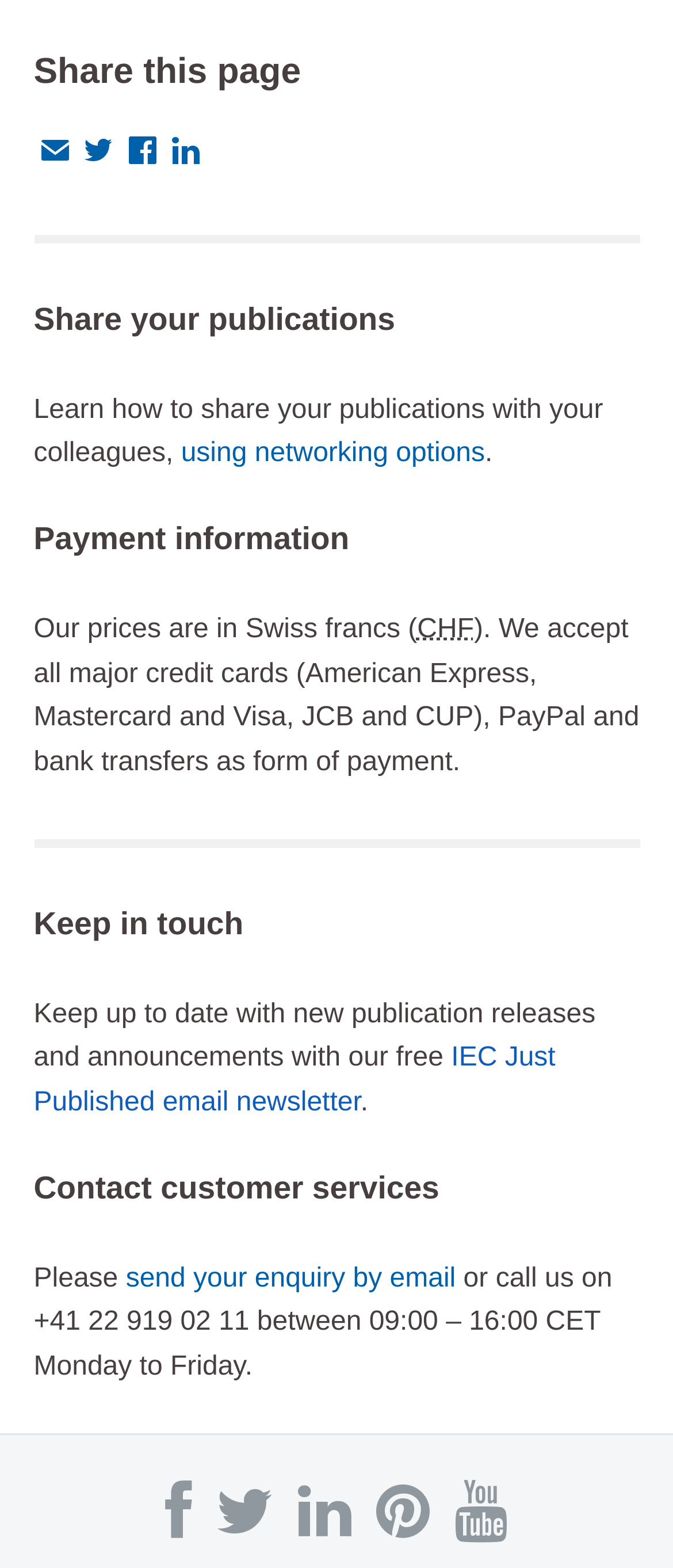Locate the bounding box coordinates of the clickable area needed to fulfill the instruction: "Subscribe to the IEC Just Published email newsletter".

[0.05, 0.666, 0.825, 0.713]